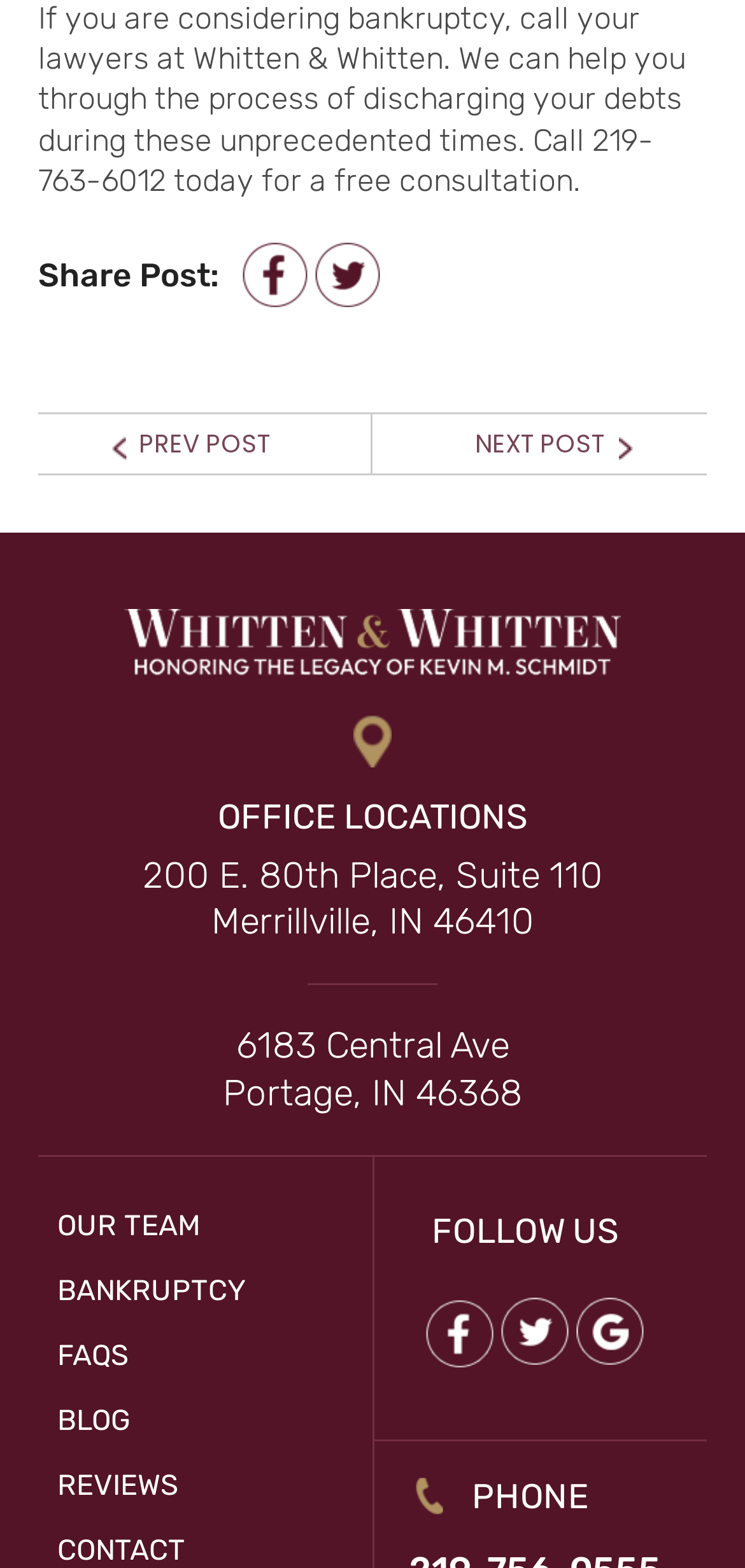Please identify the bounding box coordinates of the area I need to click to accomplish the following instruction: "Call the office phone number".

[0.549, 0.944, 0.923, 0.966]